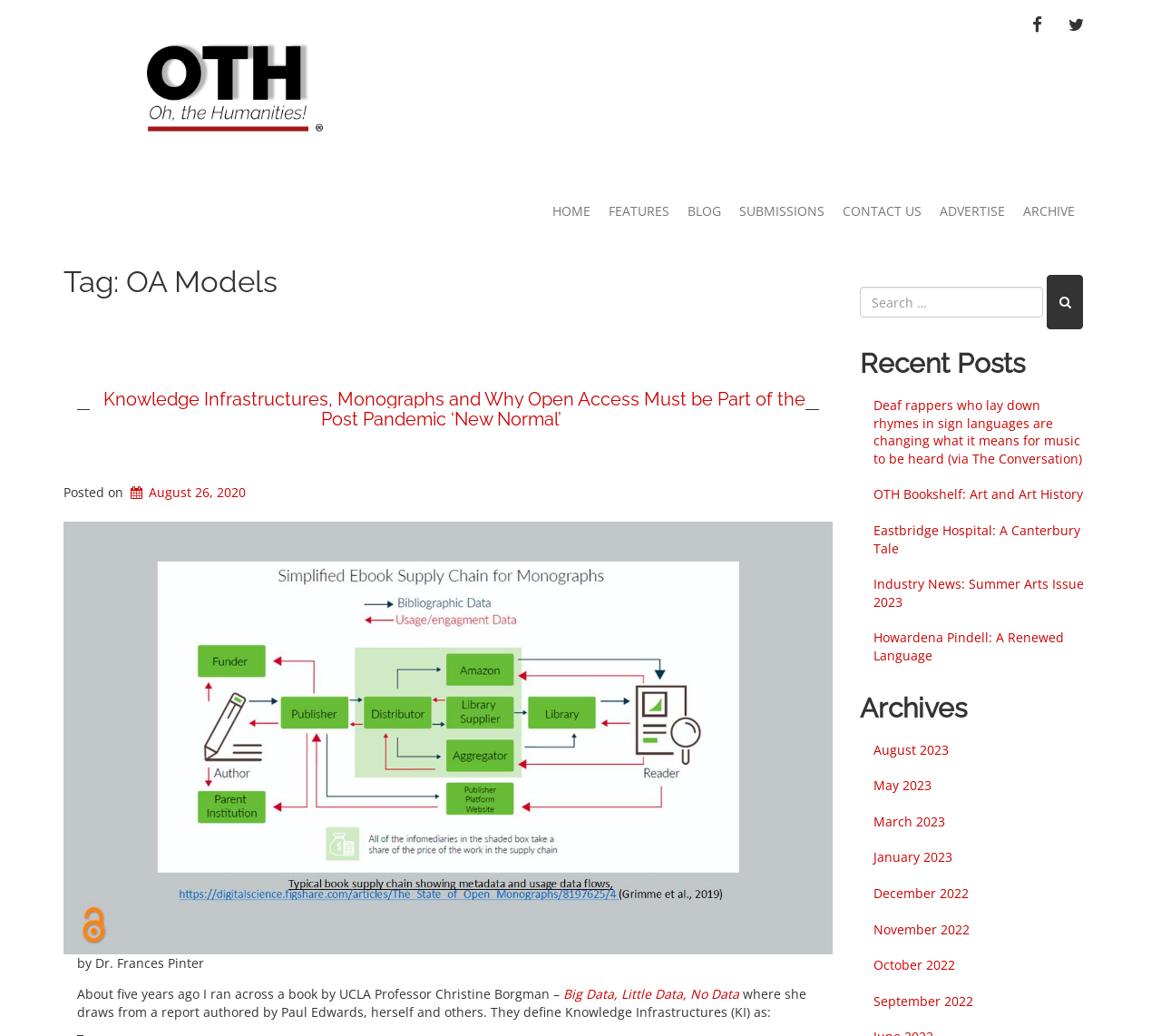Please specify the bounding box coordinates of the clickable region necessary for completing the following instruction: "Read the blog post 'Knowledge Infrastructures, Monographs and Why Open Access Must be Part of the Post Pandemic ‘New Normal’'". The coordinates must consist of four float numbers between 0 and 1, i.e., [left, top, right, bottom].

[0.078, 0.375, 0.694, 0.415]